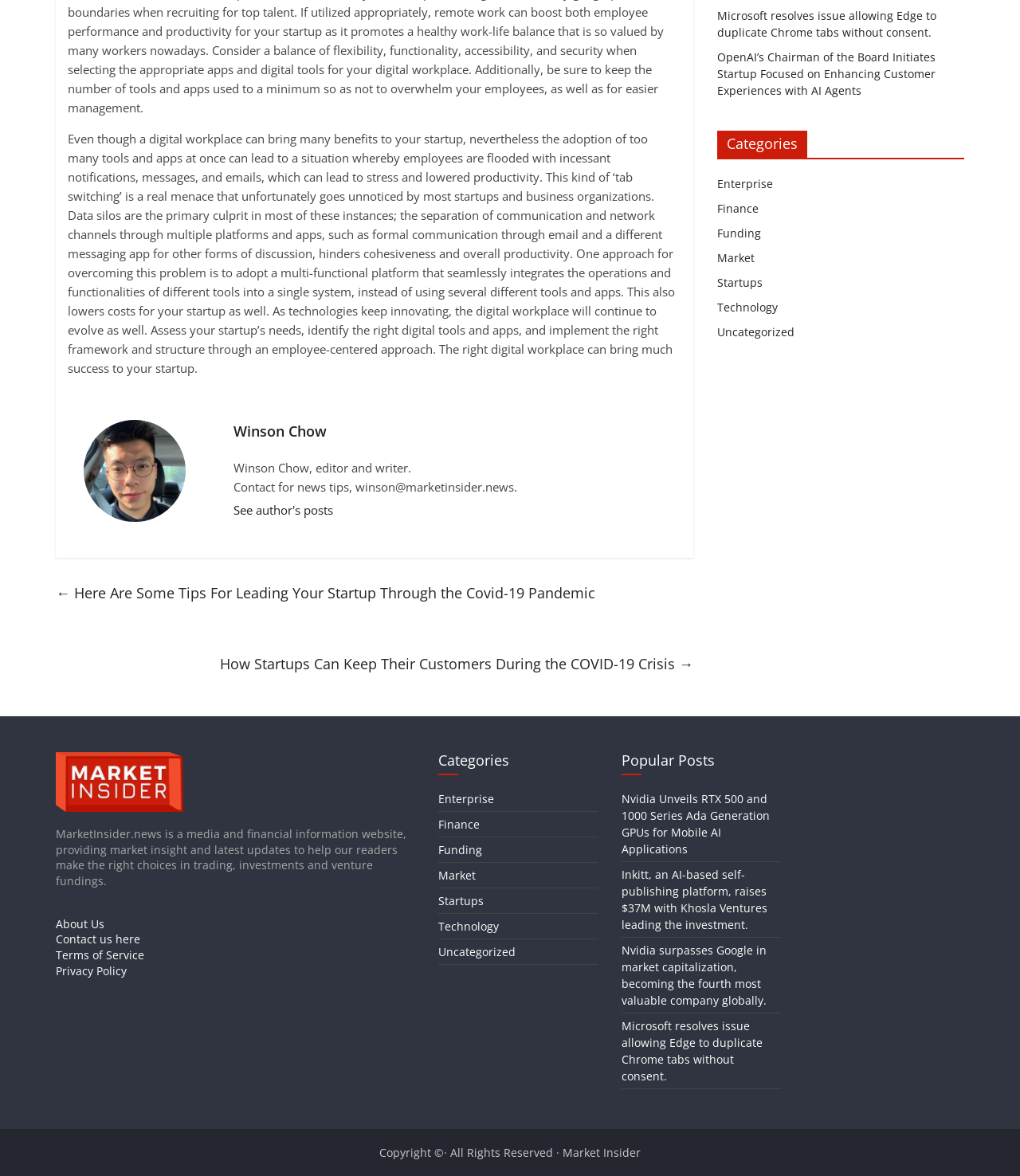Pinpoint the bounding box coordinates of the clickable element to carry out the following instruction: "View posts in the Enterprise category."

[0.703, 0.15, 0.758, 0.162]